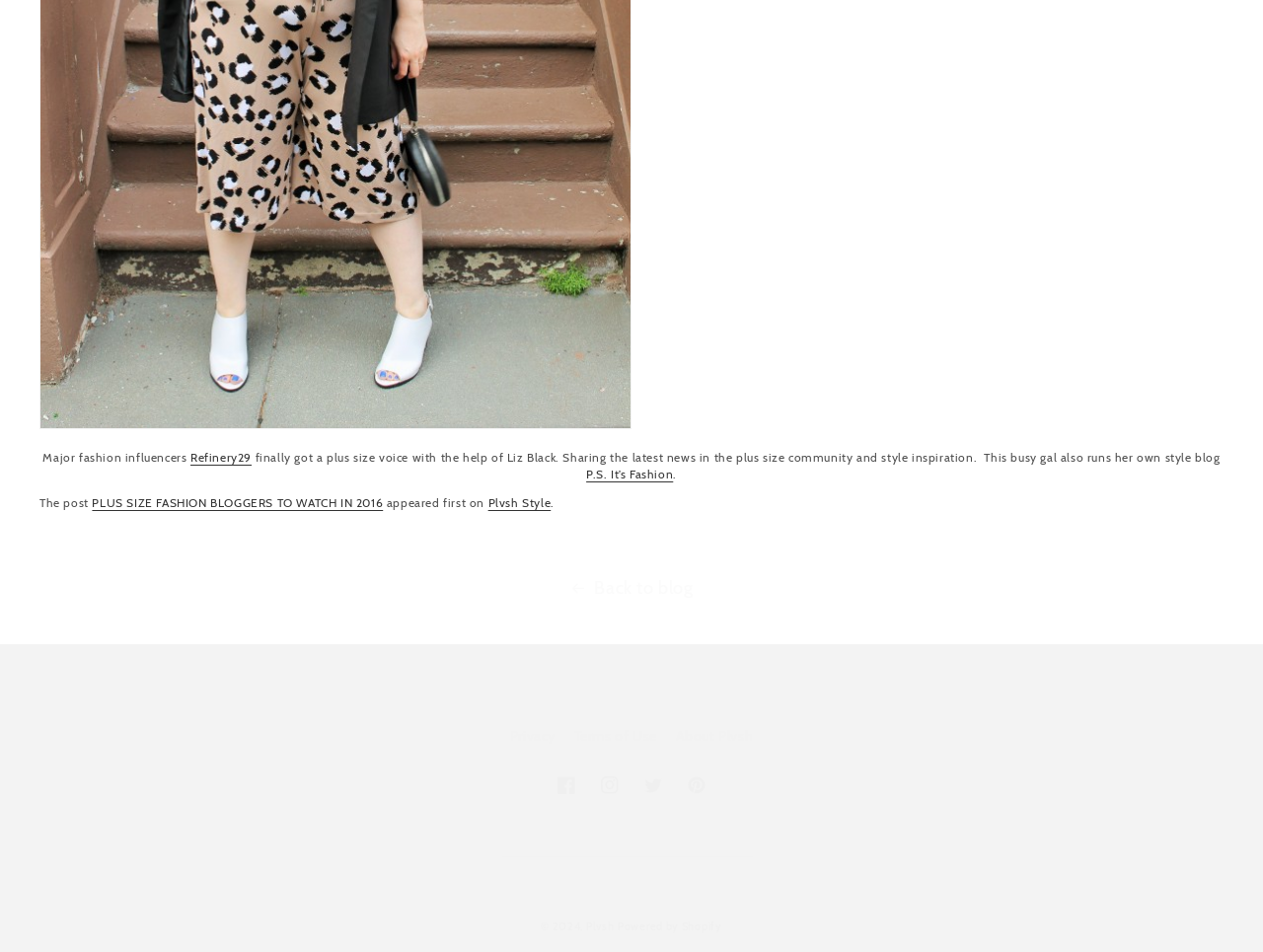From the screenshot, find the bounding box of the UI element matching this description: "Back to blog". Supply the bounding box coordinates in the form [left, top, right, bottom], each a float between 0 and 1.

[0.0, 0.609, 1.0, 0.627]